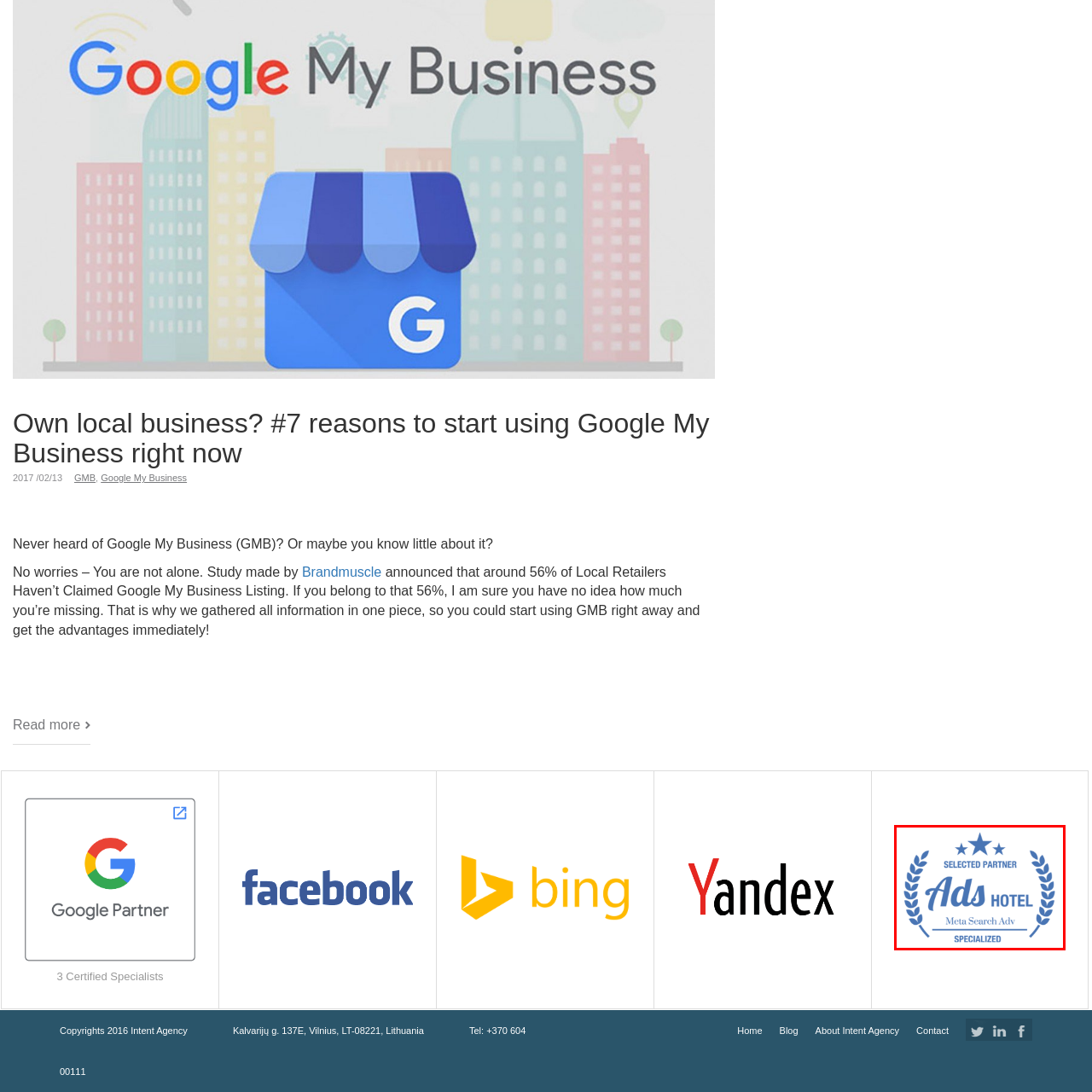Please analyze the image enclosed within the red bounding box and provide a comprehensive answer to the following question based on the image: What do the stars and laurel leaves on the badge symbolize?

The design of the badge is accentuated by decorative elements such as stars and laurel leaves, which are commonly used symbols to represent achievement and excellence.